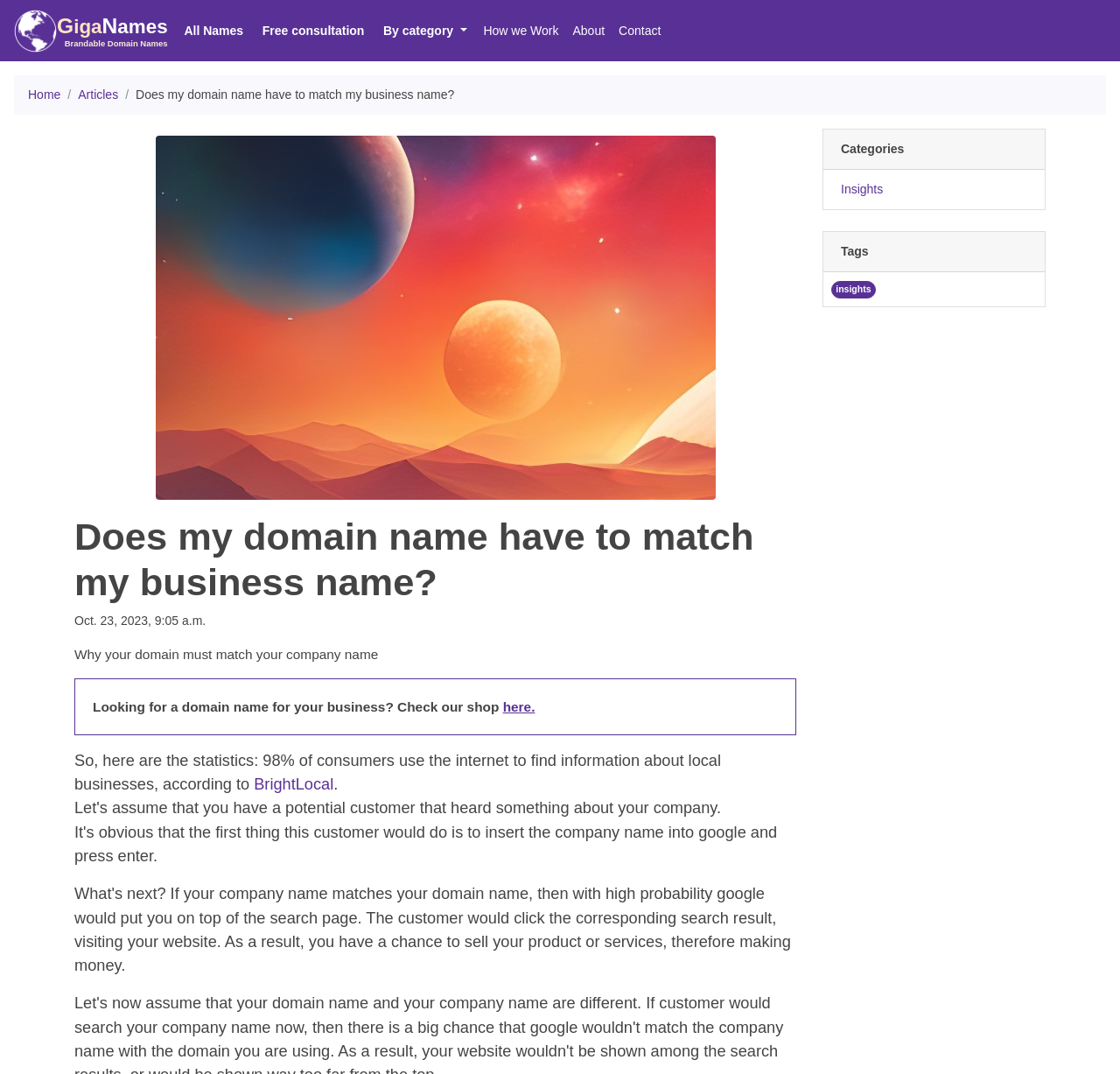Please mark the clickable region by giving the bounding box coordinates needed to complete this instruction: "Click on the 'About' link".

[0.505, 0.012, 0.546, 0.045]